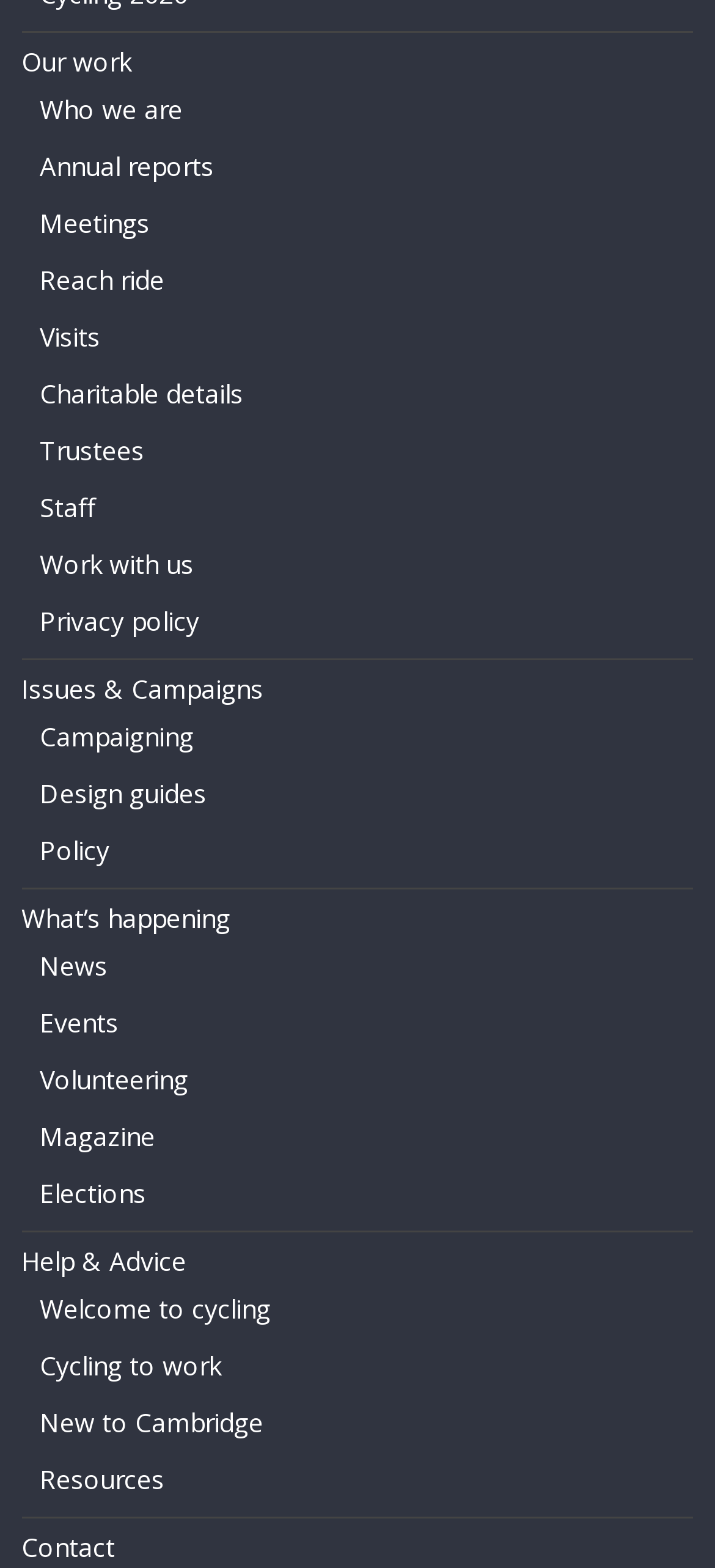Pinpoint the bounding box coordinates of the clickable area needed to execute the instruction: "Get help and advice". The coordinates should be specified as four float numbers between 0 and 1, i.e., [left, top, right, bottom].

[0.03, 0.792, 0.261, 0.815]